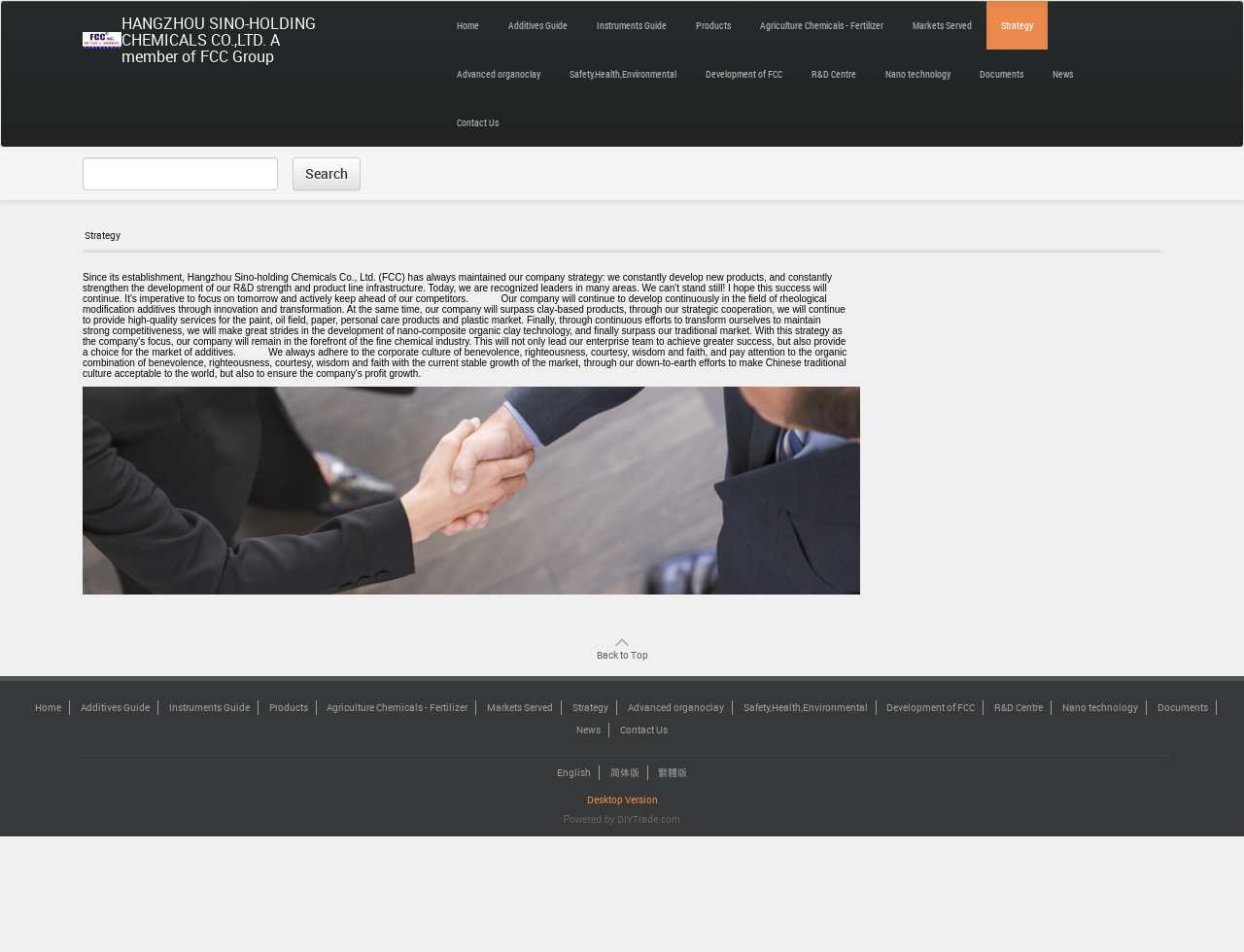Give a succinct answer to this question in a single word or phrase: 
What is the last link in the bottom navigation menu?

Desktop Version